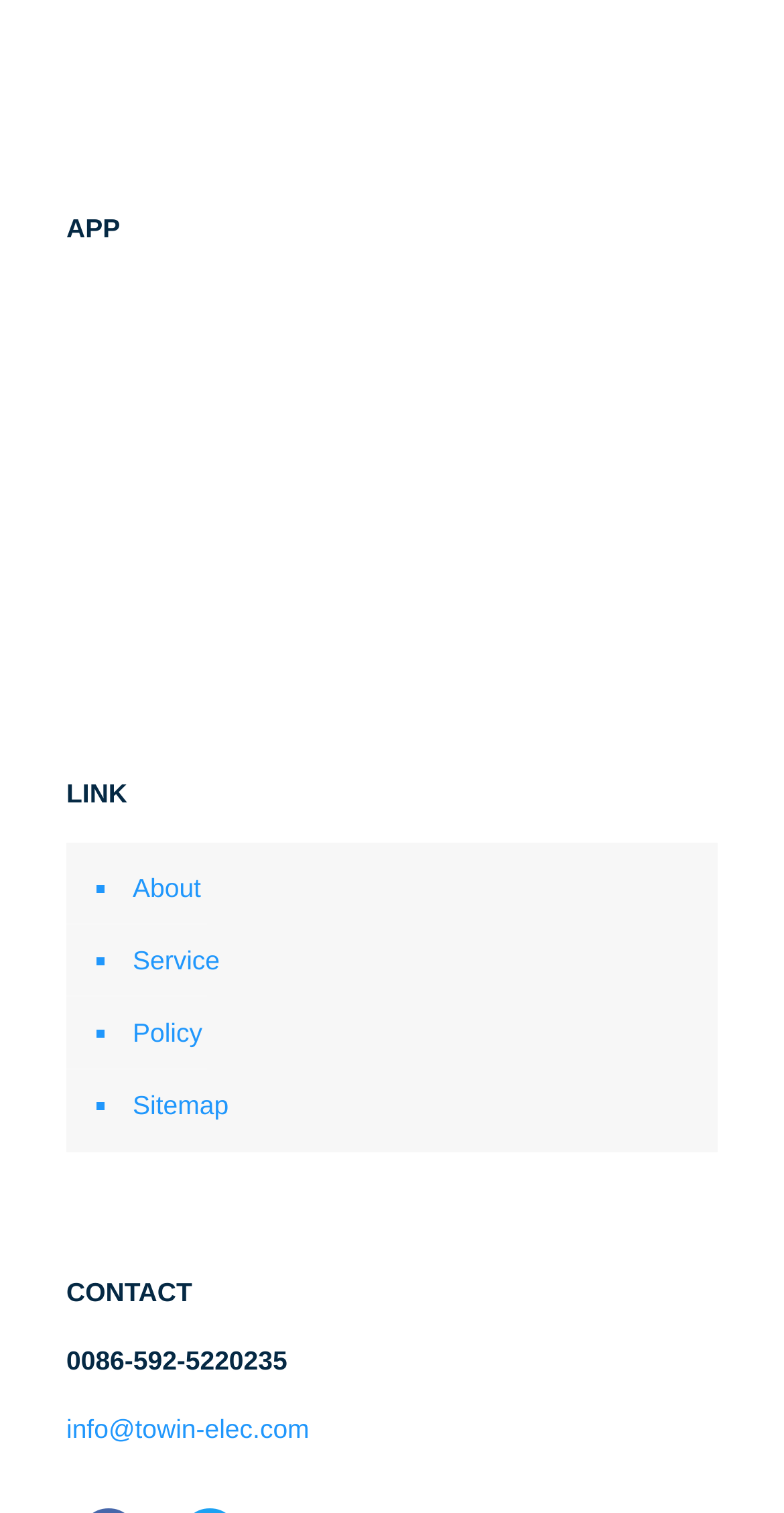Given the description "parent_node: APP", determine the bounding box of the corresponding UI element.

[0.085, 0.409, 0.551, 0.429]